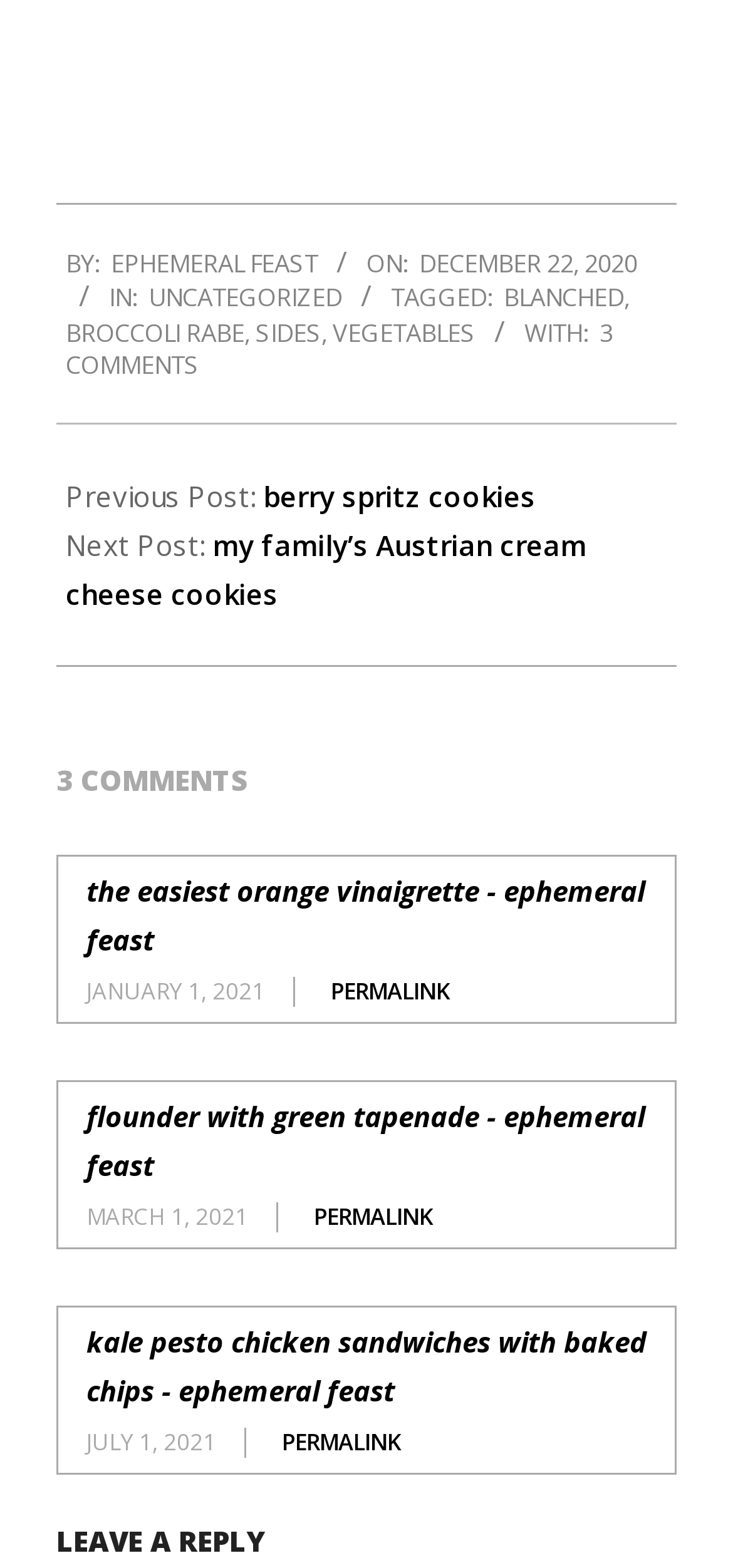Determine the bounding box coordinates of the element's region needed to click to follow the instruction: "Read the 'LEAVE A REPLY' section". Provide these coordinates as four float numbers between 0 and 1, formatted as [left, top, right, bottom].

[0.077, 0.97, 0.923, 0.994]